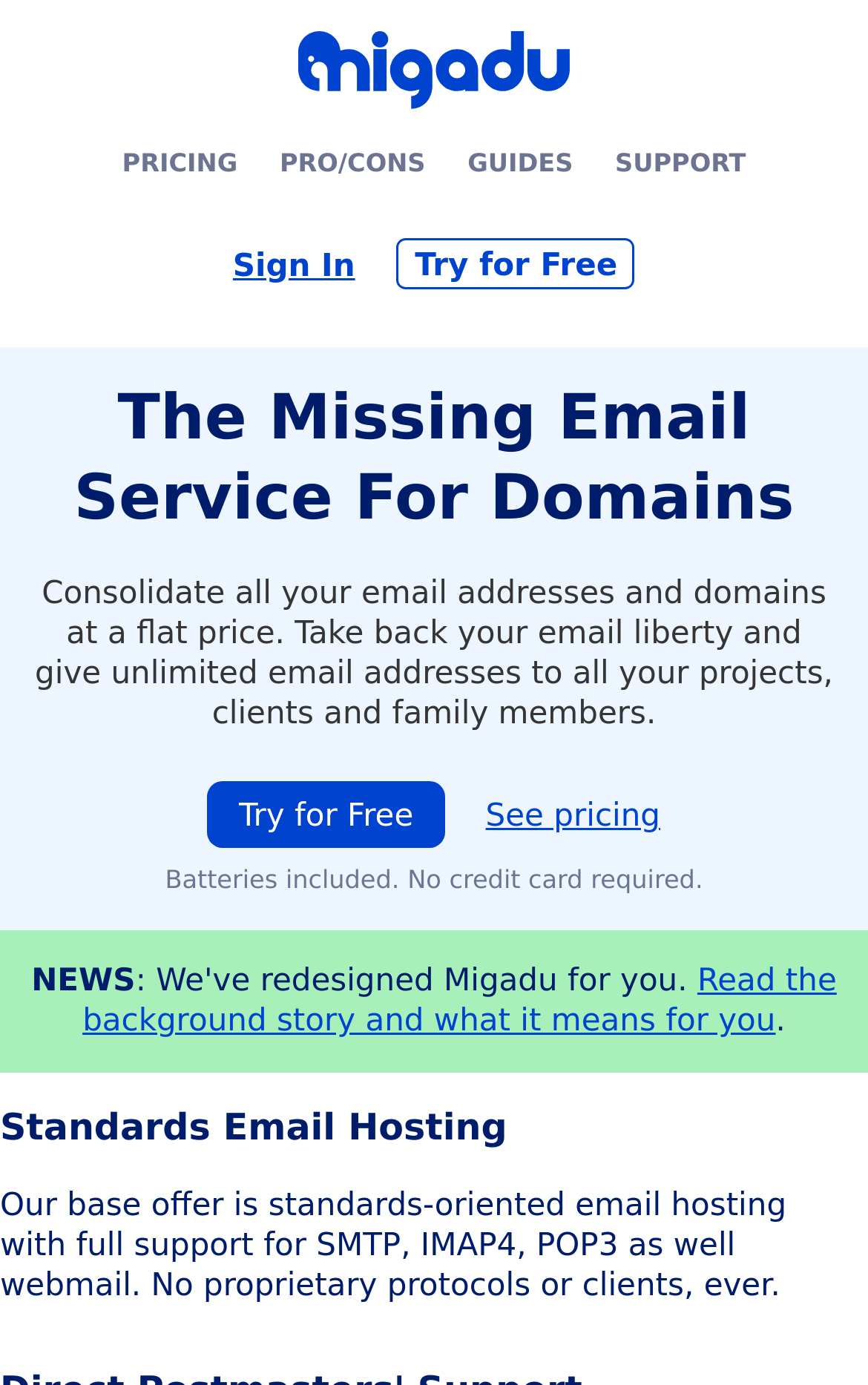What is the name of the section below the main heading?
Give a one-word or short phrase answer based on the image.

NEWS